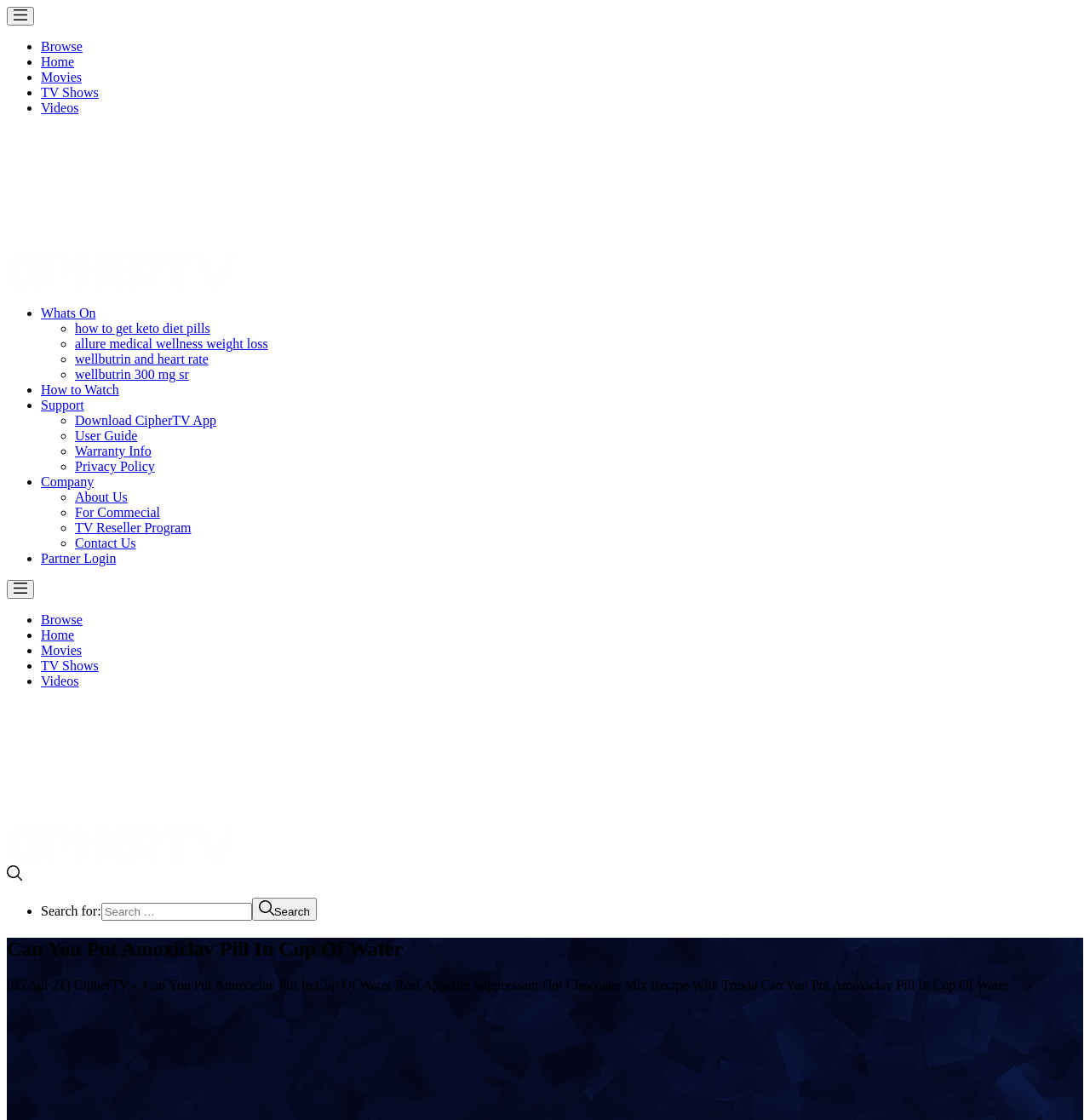Determine the bounding box for the described HTML element: "TV Reseller Program". Ensure the coordinates are four float numbers between 0 and 1 in the format [left, top, right, bottom].

[0.069, 0.465, 0.175, 0.478]